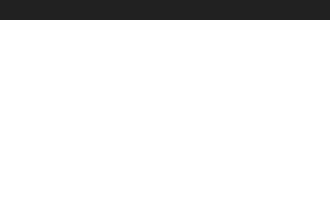What is the purpose of the image?
Look at the image and provide a detailed response to the question.

The caption states that the image serves as a visual reminder for individuals considering their eligibility for compensation following a work-related injury or occupational disease, which implies that the purpose of the image is to raise awareness about the challenges faced by workers and the legal avenues available to seek redress.